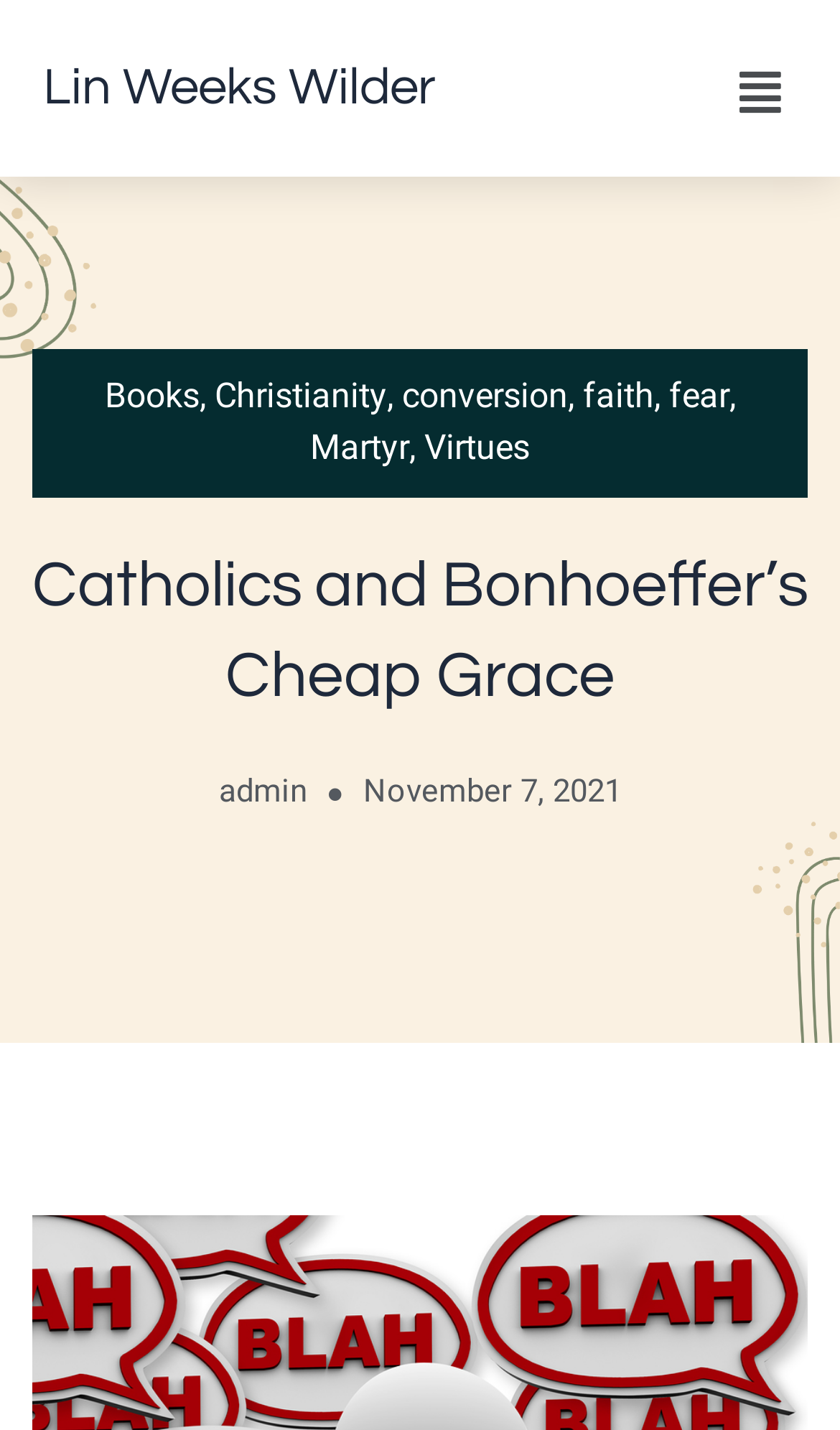Who is the admin of the website?
Please provide a single word or phrase answer based on the image.

admin